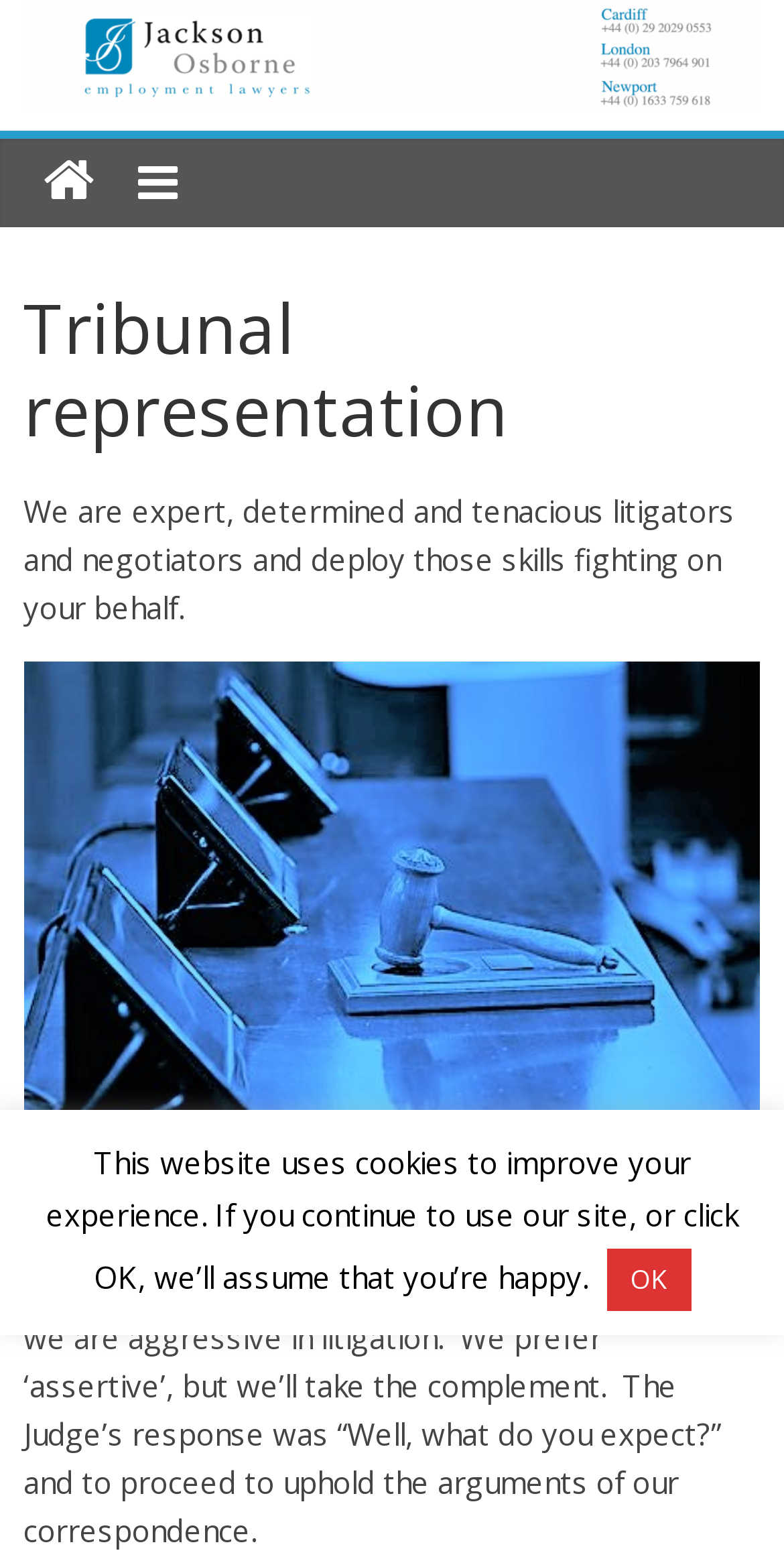Predict the bounding box coordinates of the UI element that matches this description: "alt="Jackson Osborne"". The coordinates should be in the format [left, top, right, bottom] with each value between 0 and 1.

[0.03, 0.001, 0.97, 0.03]